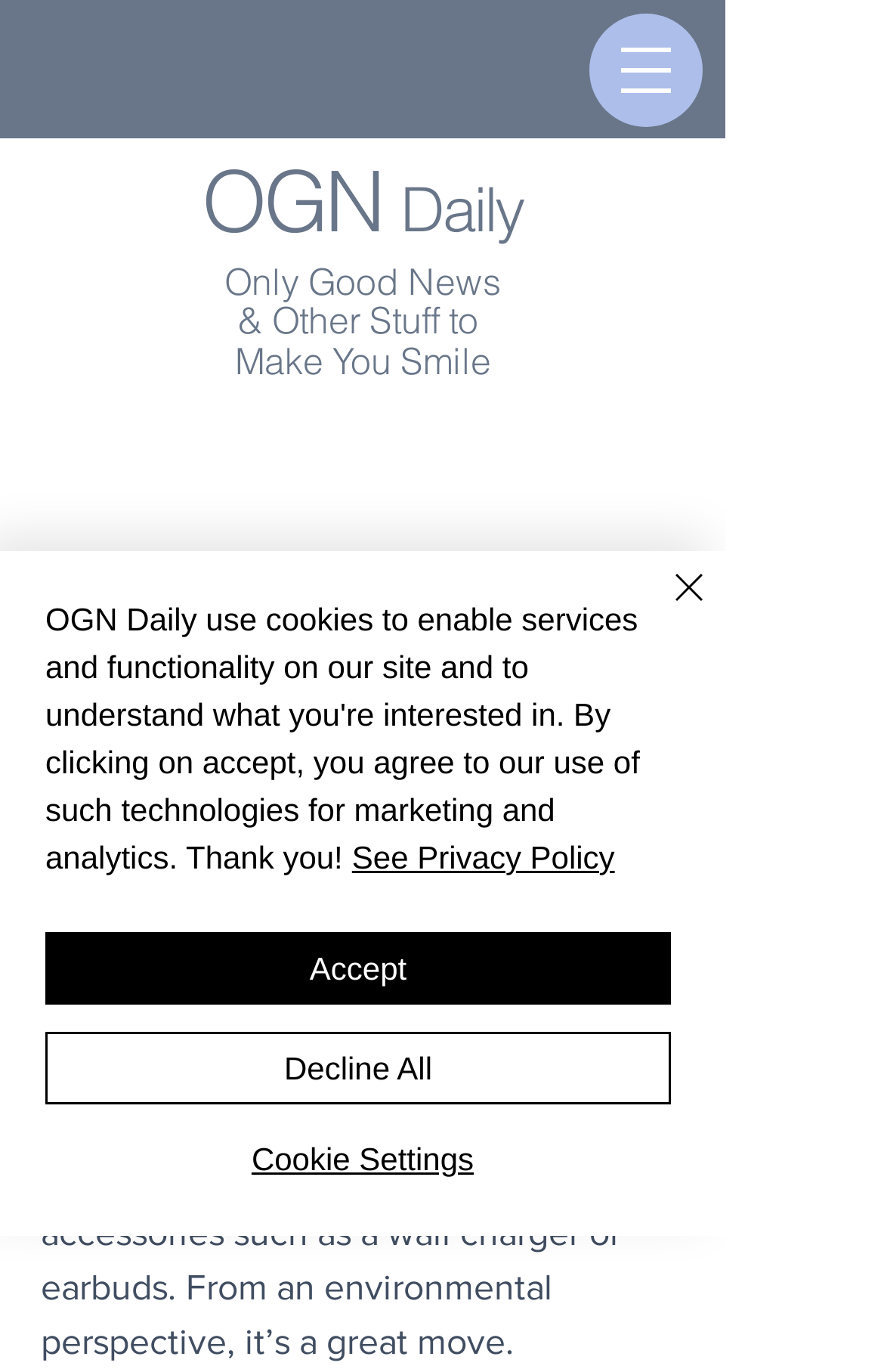What is the date of the article?
Please elaborate on the answer to the question with detailed information.

The date of the article is mentioned in the combobox dropdown, which shows the date 'Oct 21, 2020'.